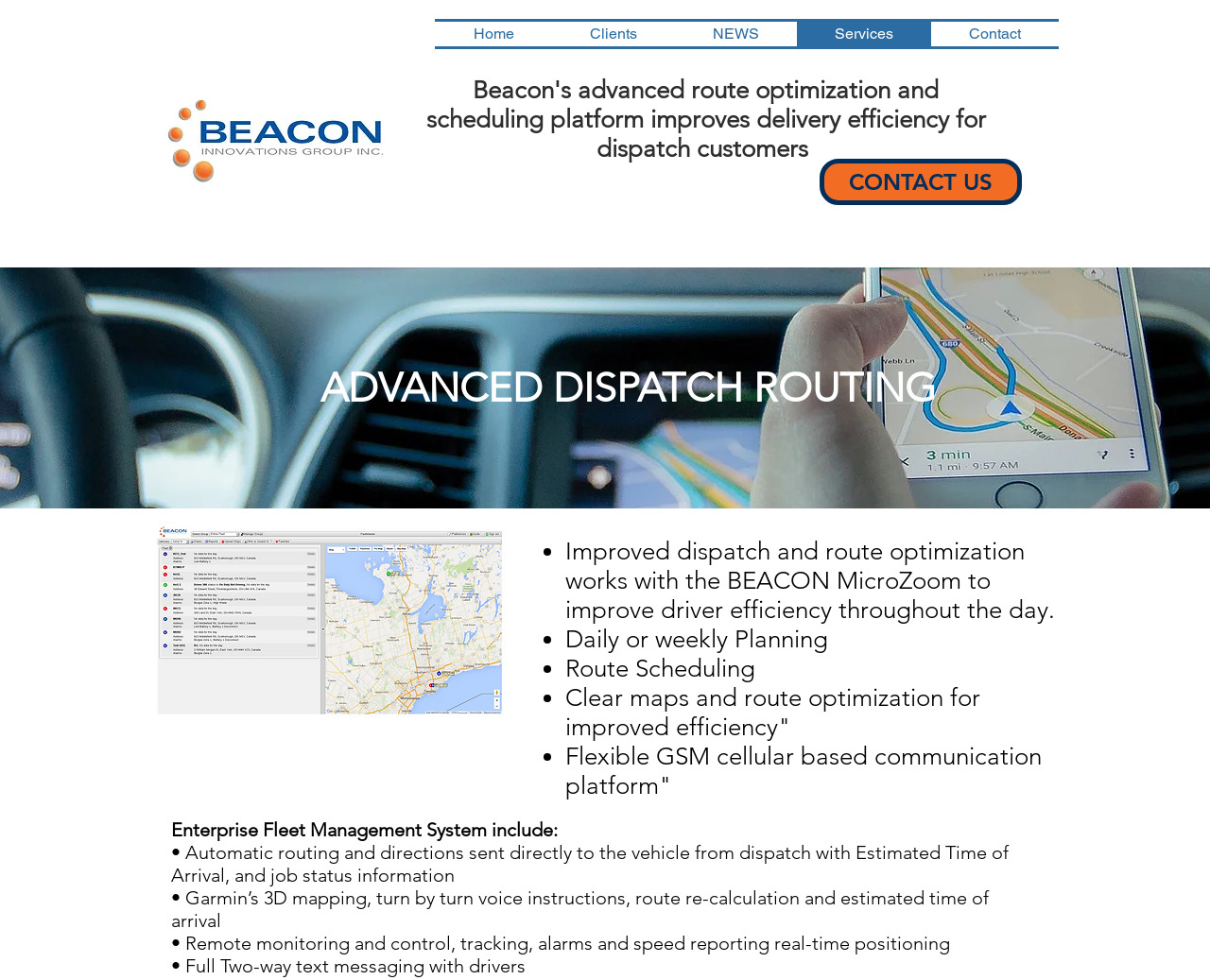Find the coordinates for the bounding box of the element with this description: "CONTACT US".

[0.677, 0.162, 0.845, 0.209]